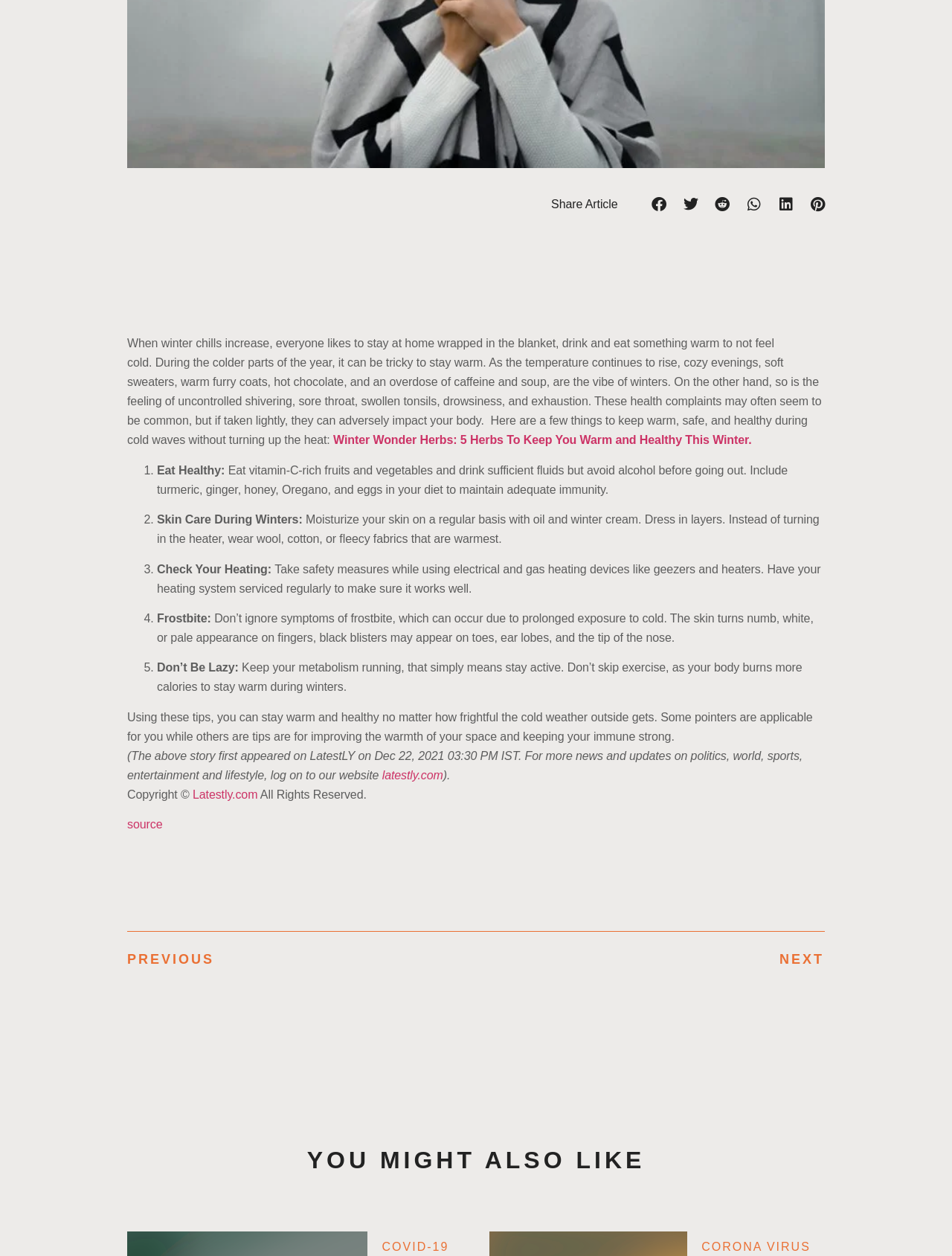Can you identify the bounding box coordinates of the clickable region needed to carry out this instruction: 'click the 'JULY 18, 2022' link'? The coordinates should be four float numbers within the range of 0 to 1, stated as [left, top, right, bottom].

None